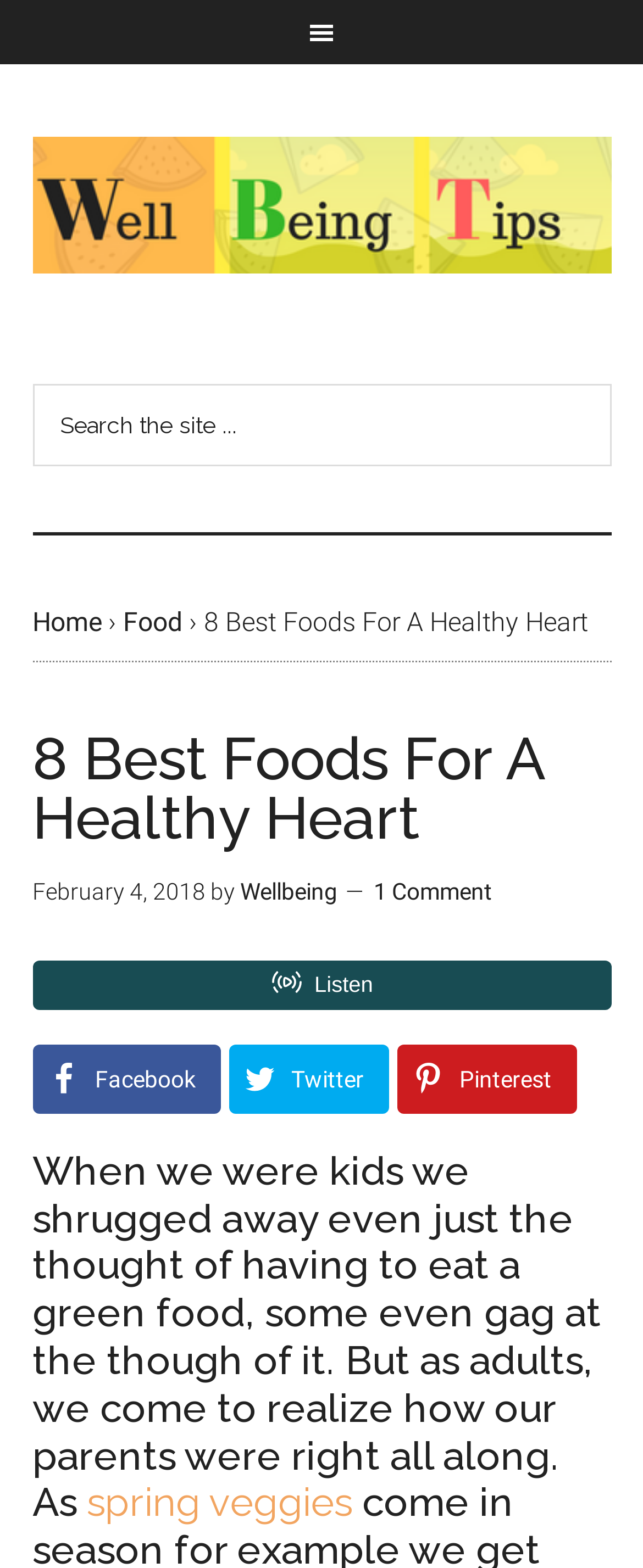Can you find the bounding box coordinates of the area I should click to execute the following instruction: "Search the site"?

[0.05, 0.245, 0.95, 0.297]